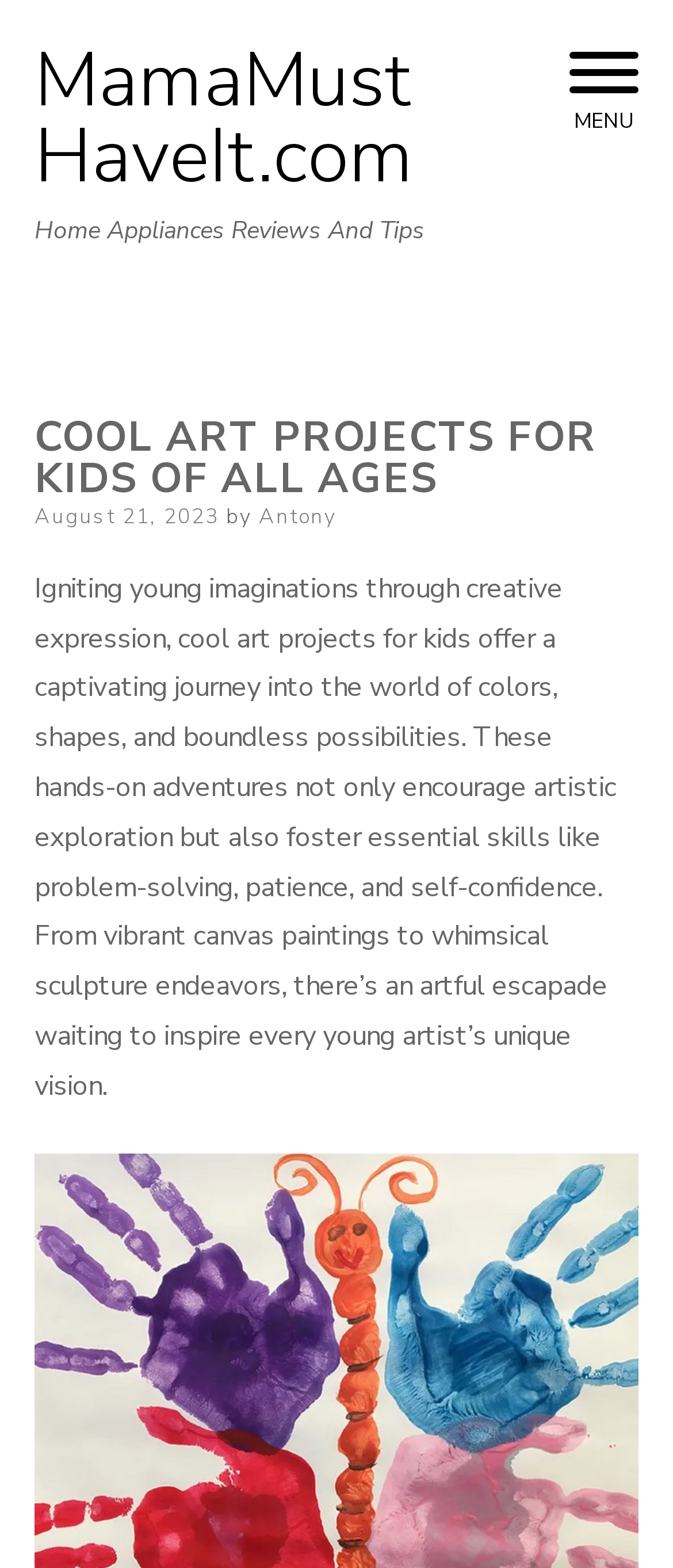Generate a thorough description of the webpage.

The webpage is about cool art projects for kids of all ages. At the top left, there is a link to skip to the content, and next to it, a link to the website's homepage, "MamaMustHaveIt.com". Below these links, there is a static text "Home Appliances Reviews And Tips", which seems out of place considering the webpage's main topic.

On the top right, there is a button labeled "MENU". When expanded, it reveals a header section with a prominent heading "COOL ART PROJECTS FOR KIDS OF ALL AGES". Below the heading, there is a section with information about the post, including the date "August 21, 2023", and the author's name "Antony".

The main content of the webpage is a descriptive paragraph that explains the benefits of cool art projects for kids, including encouraging artistic exploration, problem-solving, patience, and self-confidence. The text is positioned below the post information section and spans almost the entire width of the page.